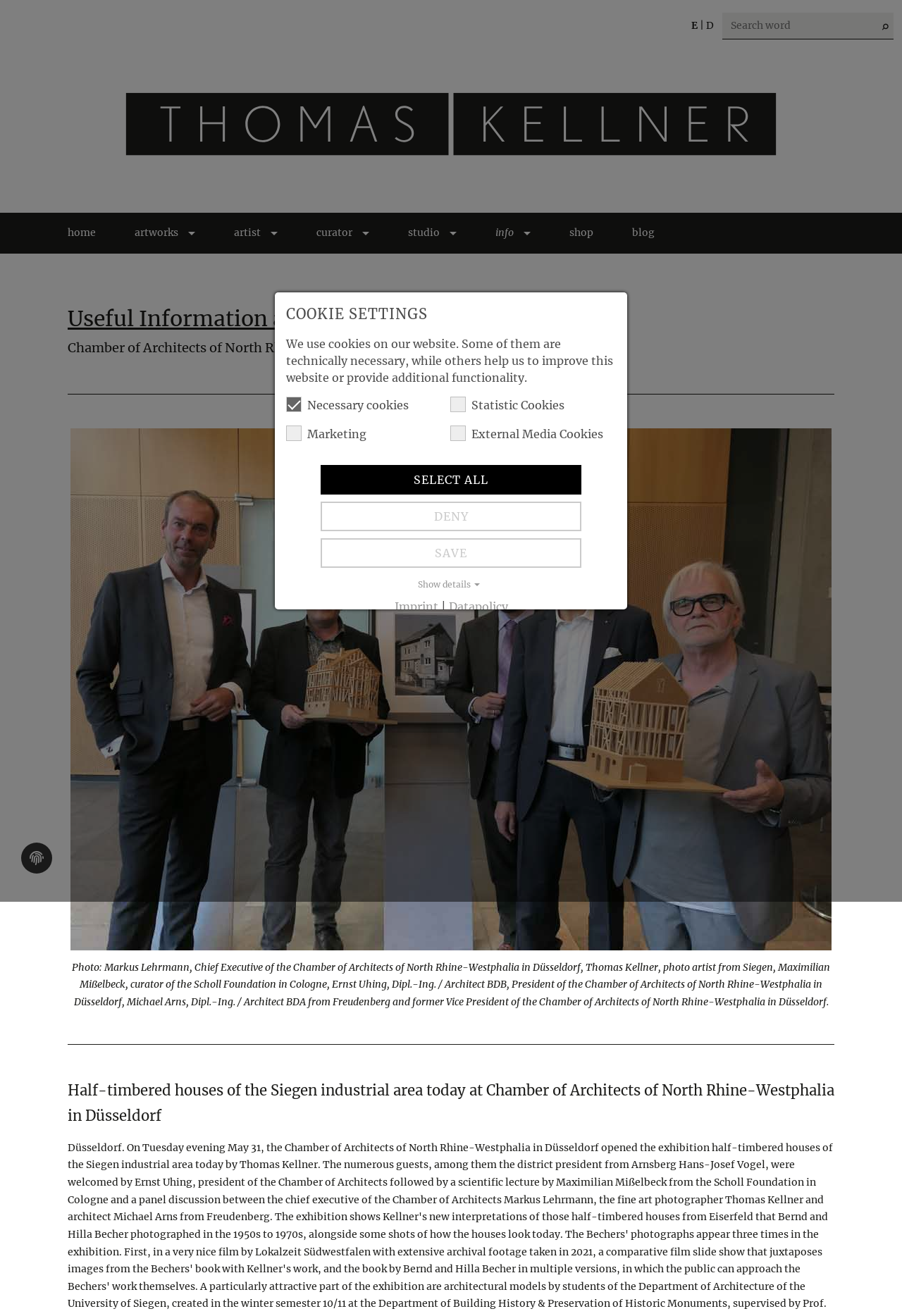Pinpoint the bounding box coordinates of the clickable area necessary to execute the following instruction: "Enter email address in the text field". The coordinates should be given as four float numbers between 0 and 1, namely [left, top, right, bottom].

None